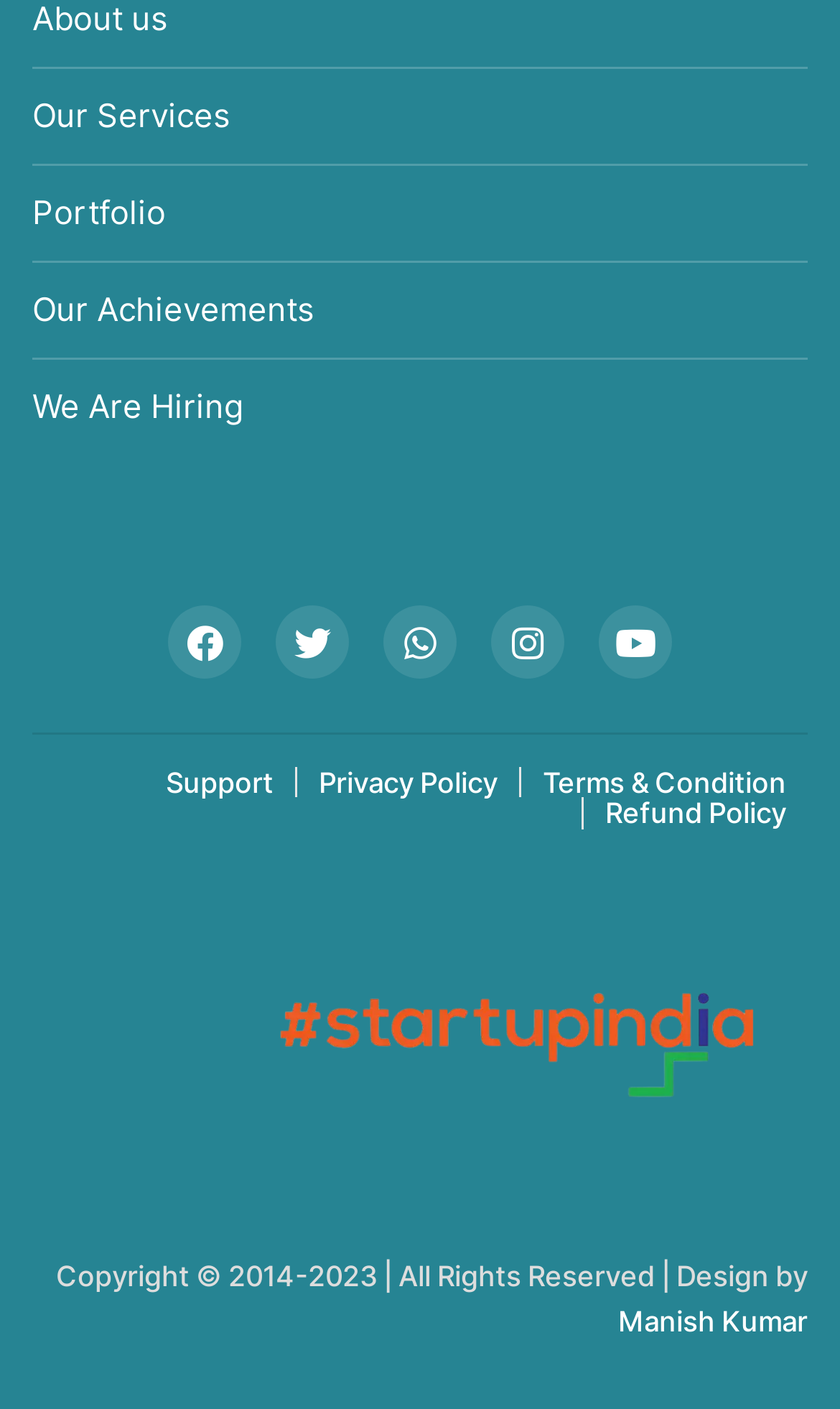Who designed the website?
Based on the image, give a one-word or short phrase answer.

Manish Kumar